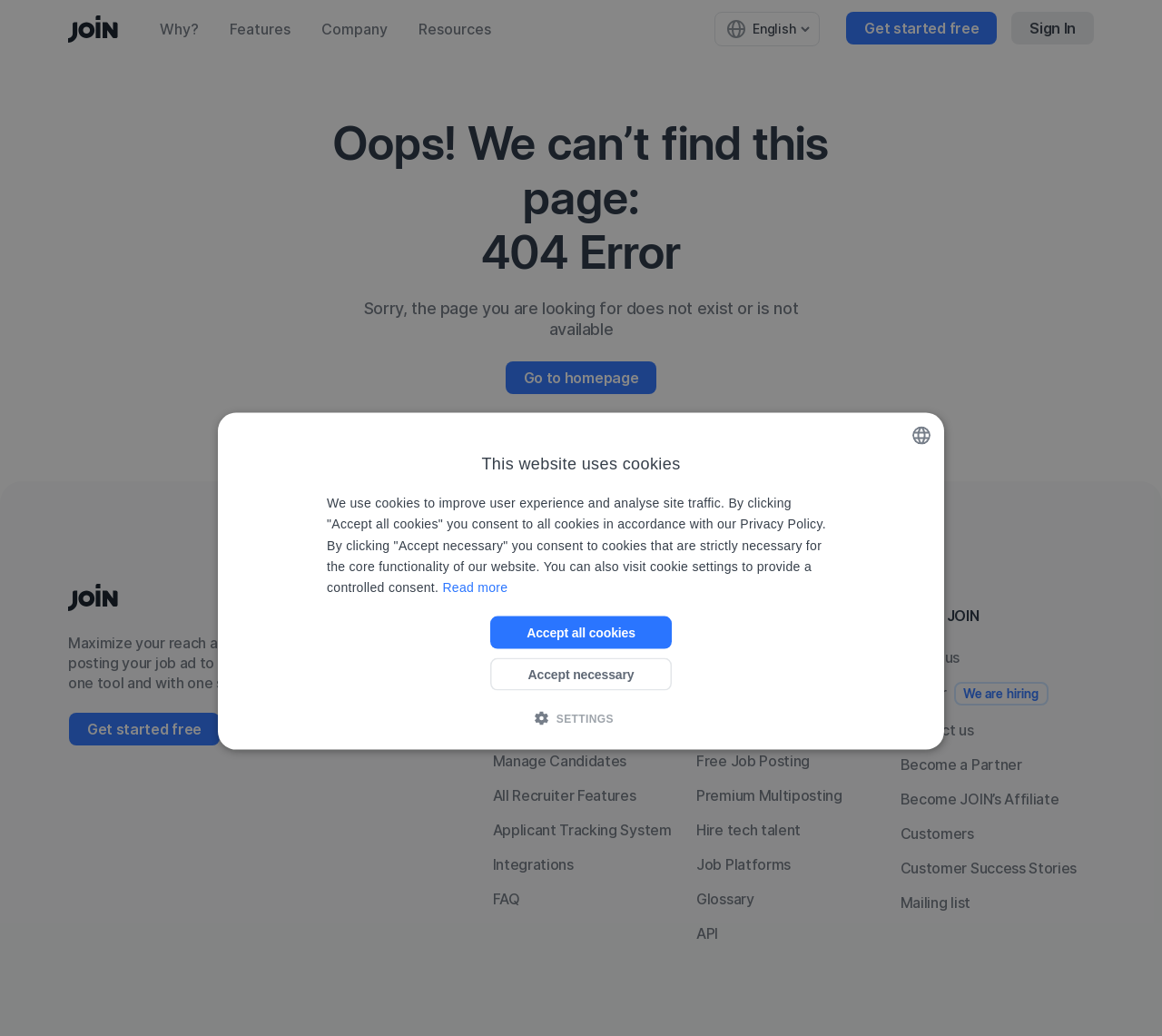Please answer the following question using a single word or phrase: How many job search sites can you post your job ad to with one single login?

10+